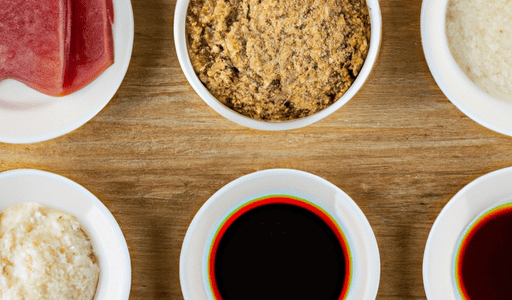Generate an elaborate description of what you see in the image.

The image displays a collection of ingredients arranged in small white bowls, set against a light wooden backdrop. At the top left, there is a piece of fresh tuna, accompanied by a bowl filled with a fine brown substance, possibly brown sugar or a similar ingredient. Below is a bowl containing a white, creamy substance, likely rice or a rice-based ingredient. The central bowl features a dark liquid, possibly soy sauce, while another bowl holds a dark, thicker sauce, suggesting oyster or teriyaki sauce. This vibrant display of ingredients is part of the preparation for a Fujian Tuna Rice recipe, reflecting the combination of flavors and textures that contribute to this delicious dish.